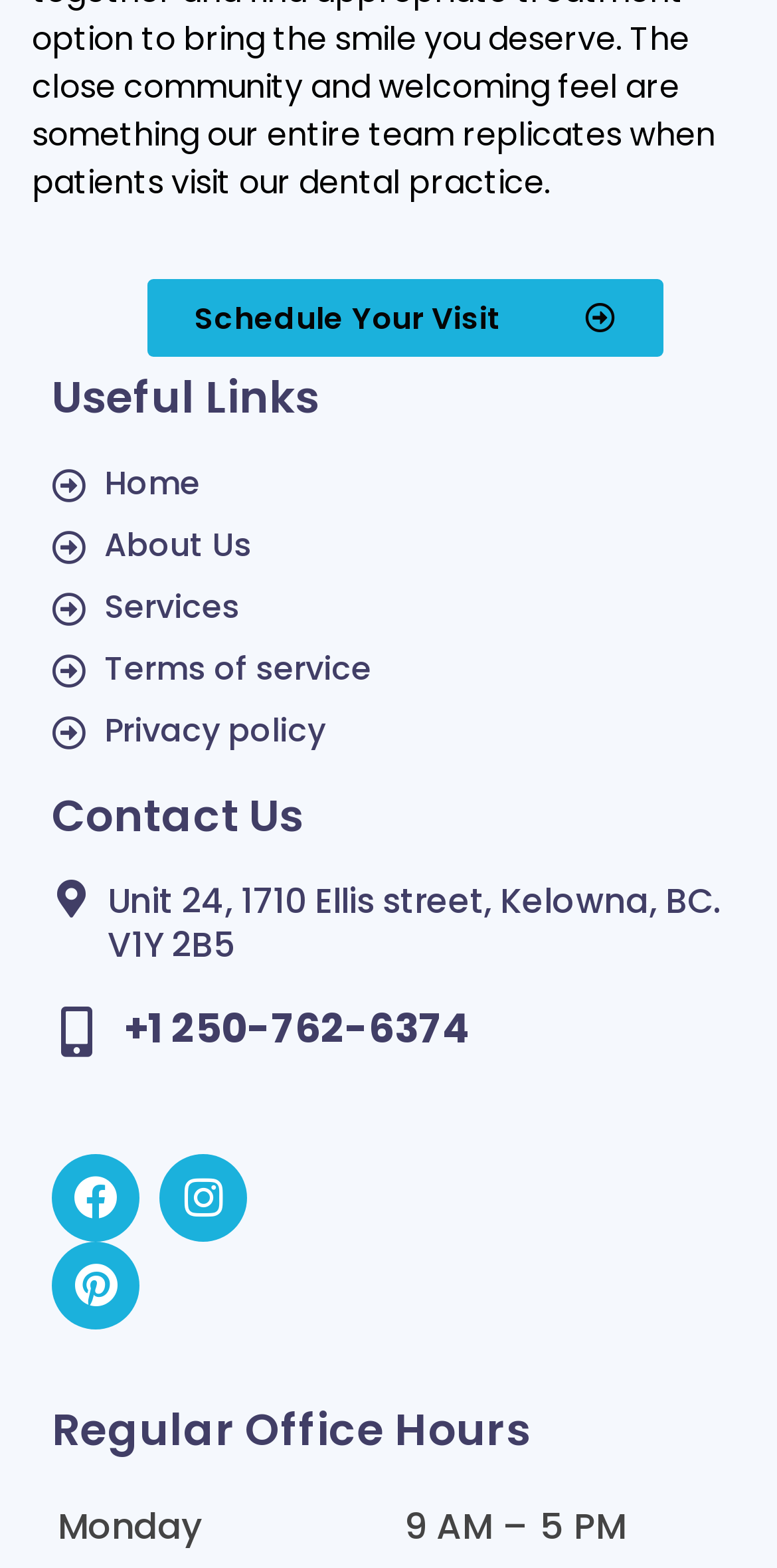Find the bounding box coordinates of the clickable element required to execute the following instruction: "Click on Technology". Provide the coordinates as four float numbers between 0 and 1, i.e., [left, top, right, bottom].

None